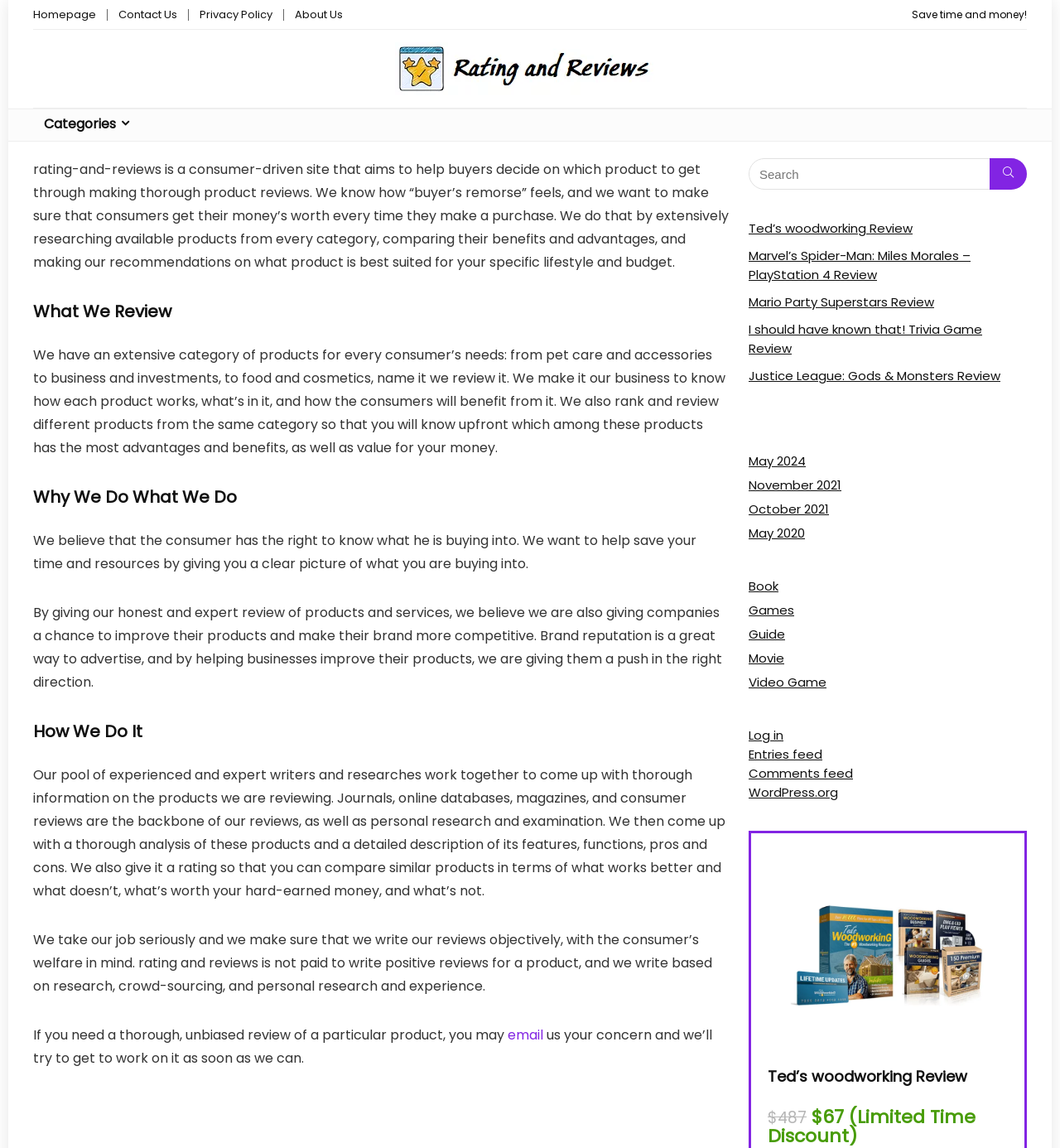Please provide the bounding box coordinates in the format (top-left x, top-left y, bottom-right x, bottom-right y). Remember, all values are floating point numbers between 0 and 1. What is the bounding box coordinate of the region described as: alt="Ted’s woodworking Review"

[0.724, 0.74, 0.951, 0.921]